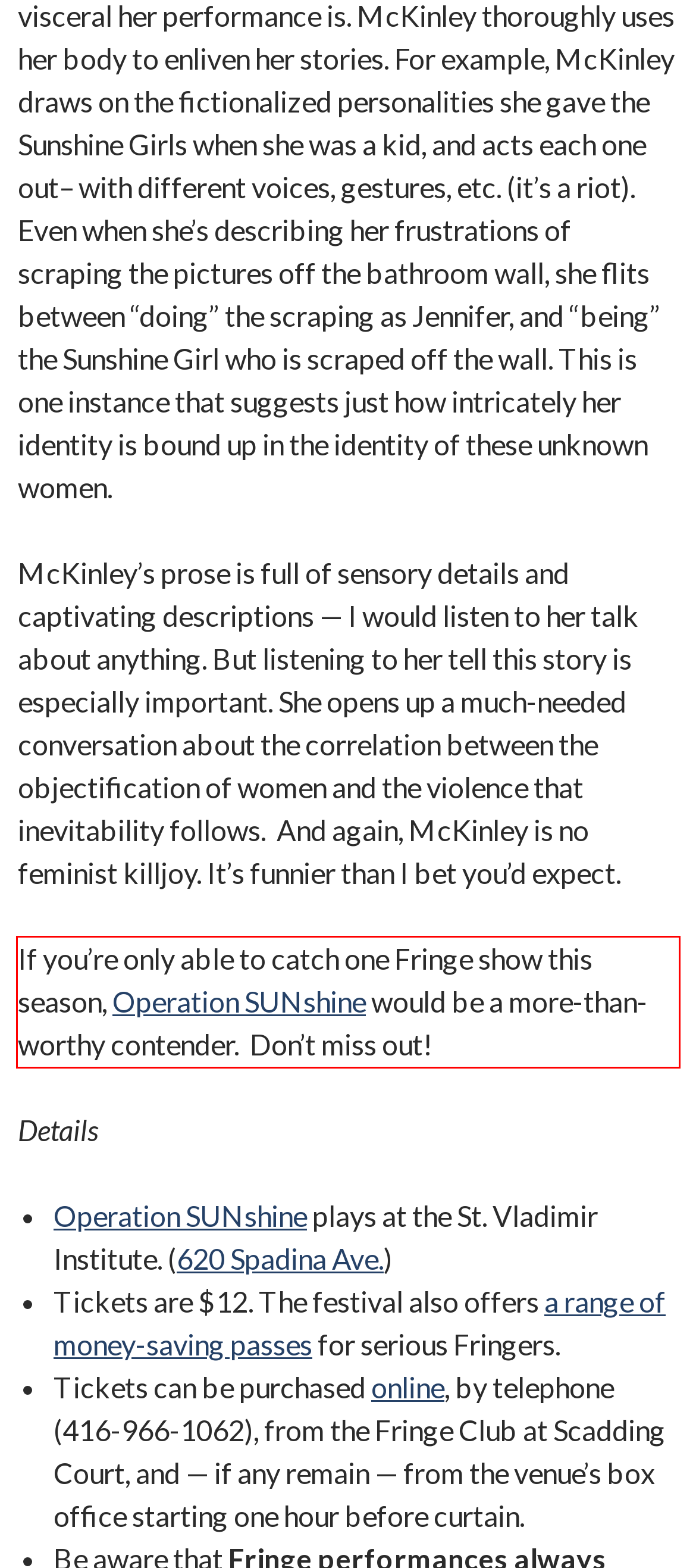The screenshot provided shows a webpage with a red bounding box. Apply OCR to the text within this red bounding box and provide the extracted content.

If you’re only able to catch one Fringe show this season, Operation SUNshine would be a more-than-worthy contender. Don’t miss out!